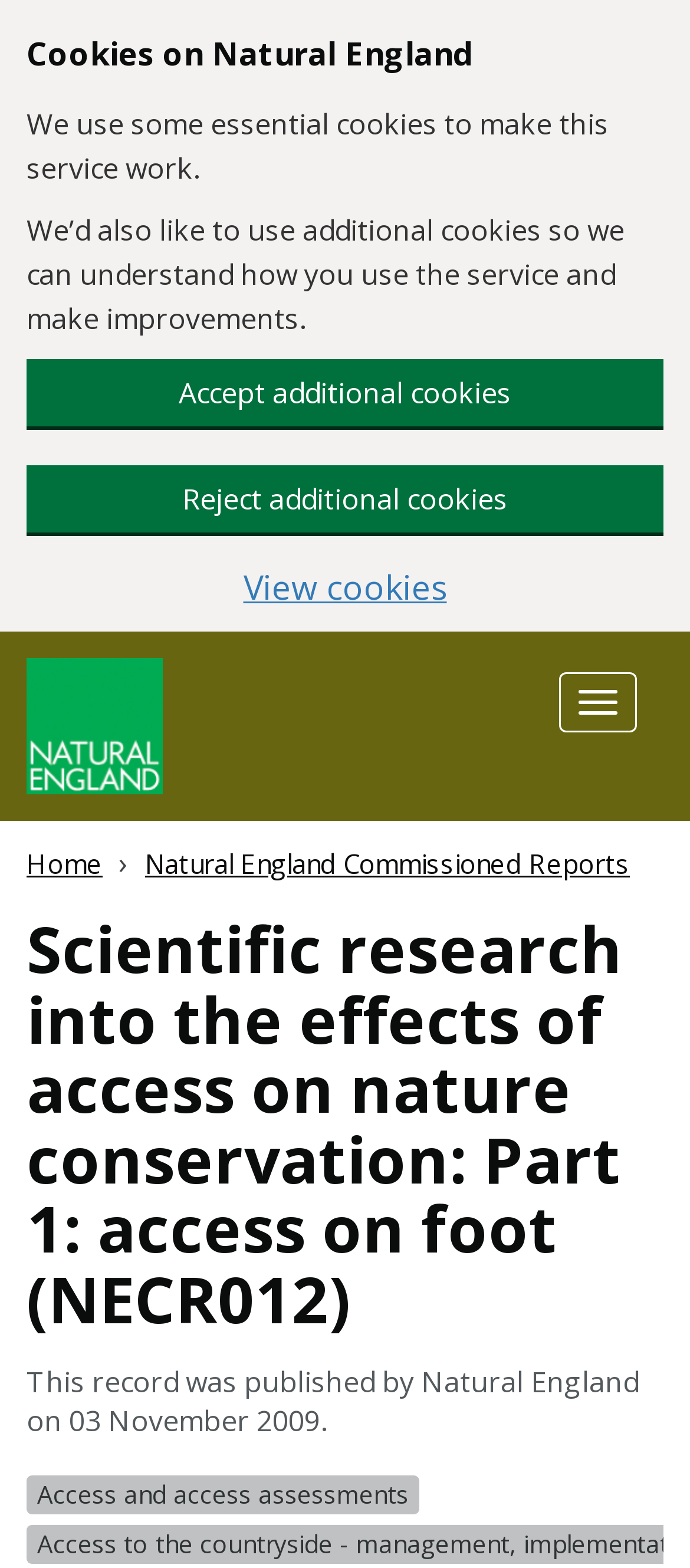What is the purpose of the additional cookies?
Analyze the image and deliver a detailed answer to the question.

I found the answer by reading the StaticText element 'We’d also like to use additional cookies so we can understand how you use the service and make improvements.' which explains the purpose of the additional cookies.